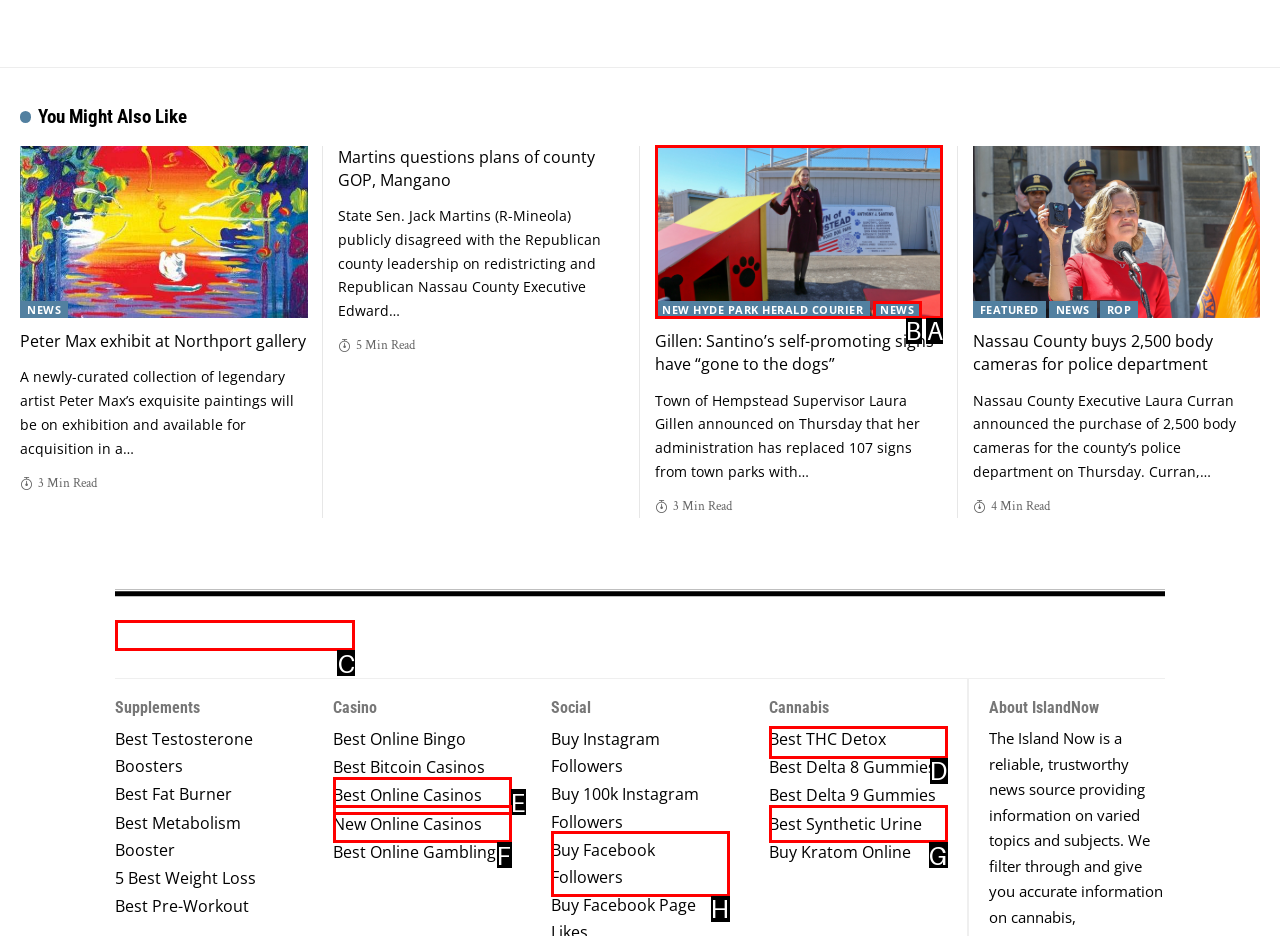Point out the specific HTML element to click to complete this task: Explore 'The Island Now' Reply with the letter of the chosen option.

C